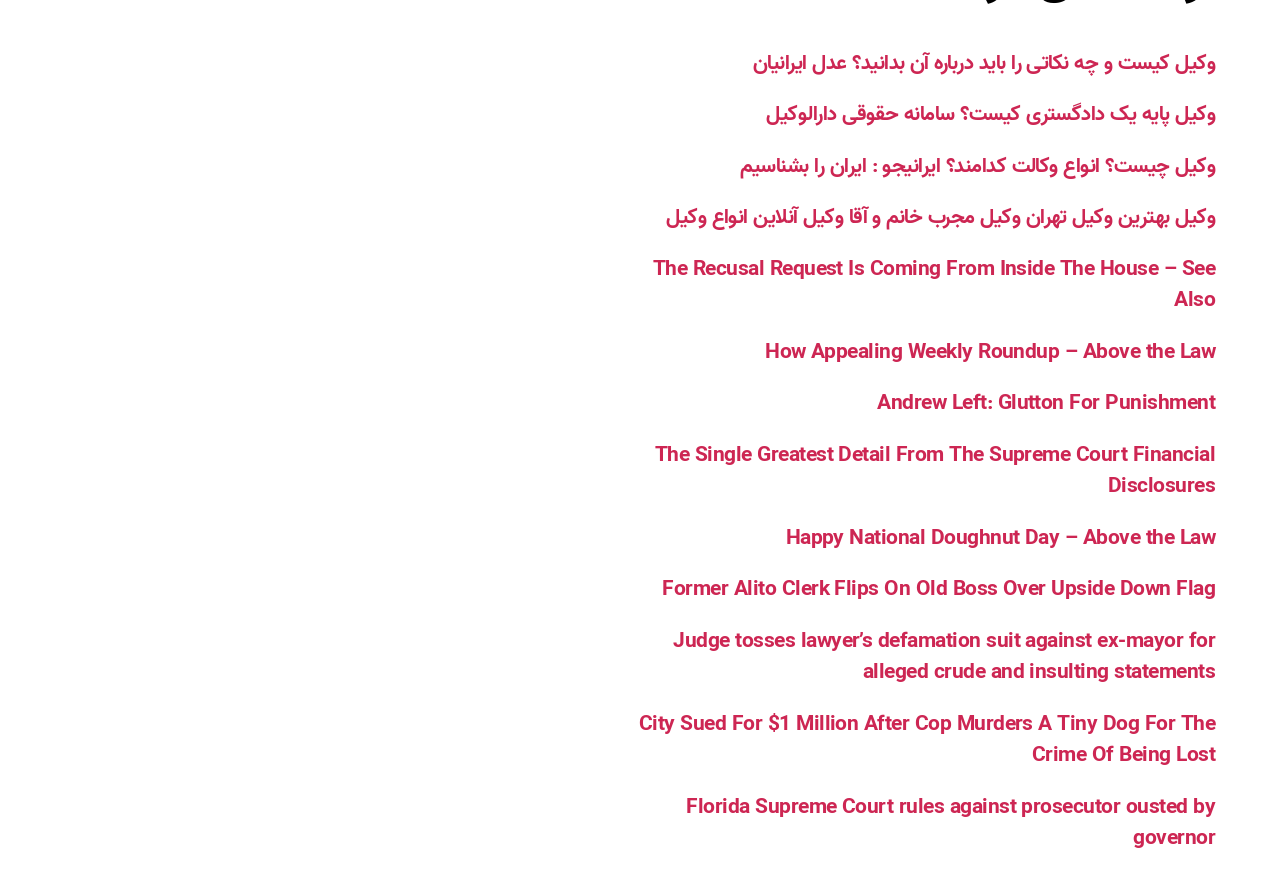Find the bounding box coordinates for the HTML element described as: "Andrew Left: Glutton For Punishment". The coordinates should consist of four float values between 0 and 1, i.e., [left, top, right, bottom].

[0.685, 0.439, 0.949, 0.478]